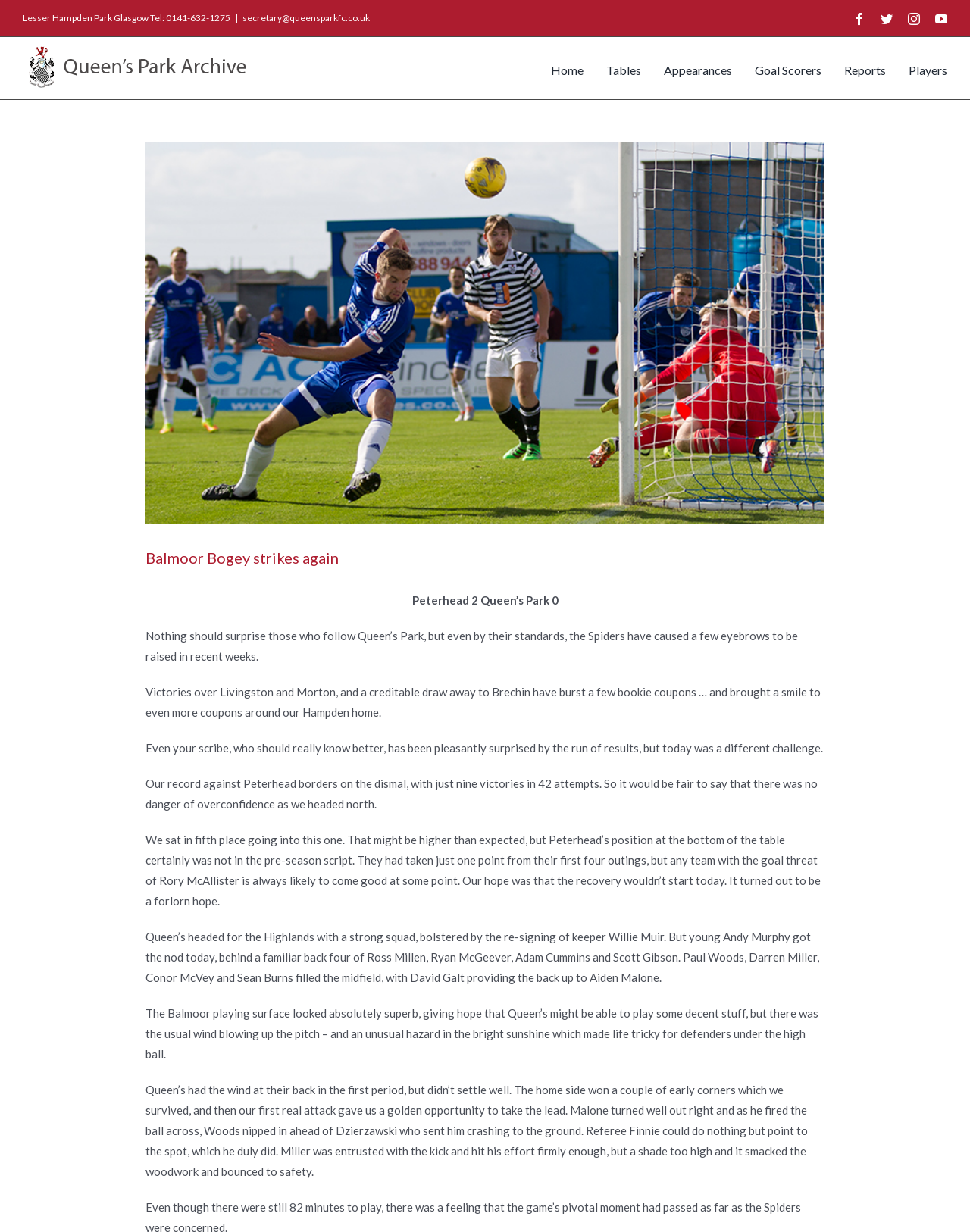Please find the bounding box for the UI element described by: "View Larger Image".

[0.15, 0.115, 0.85, 0.425]